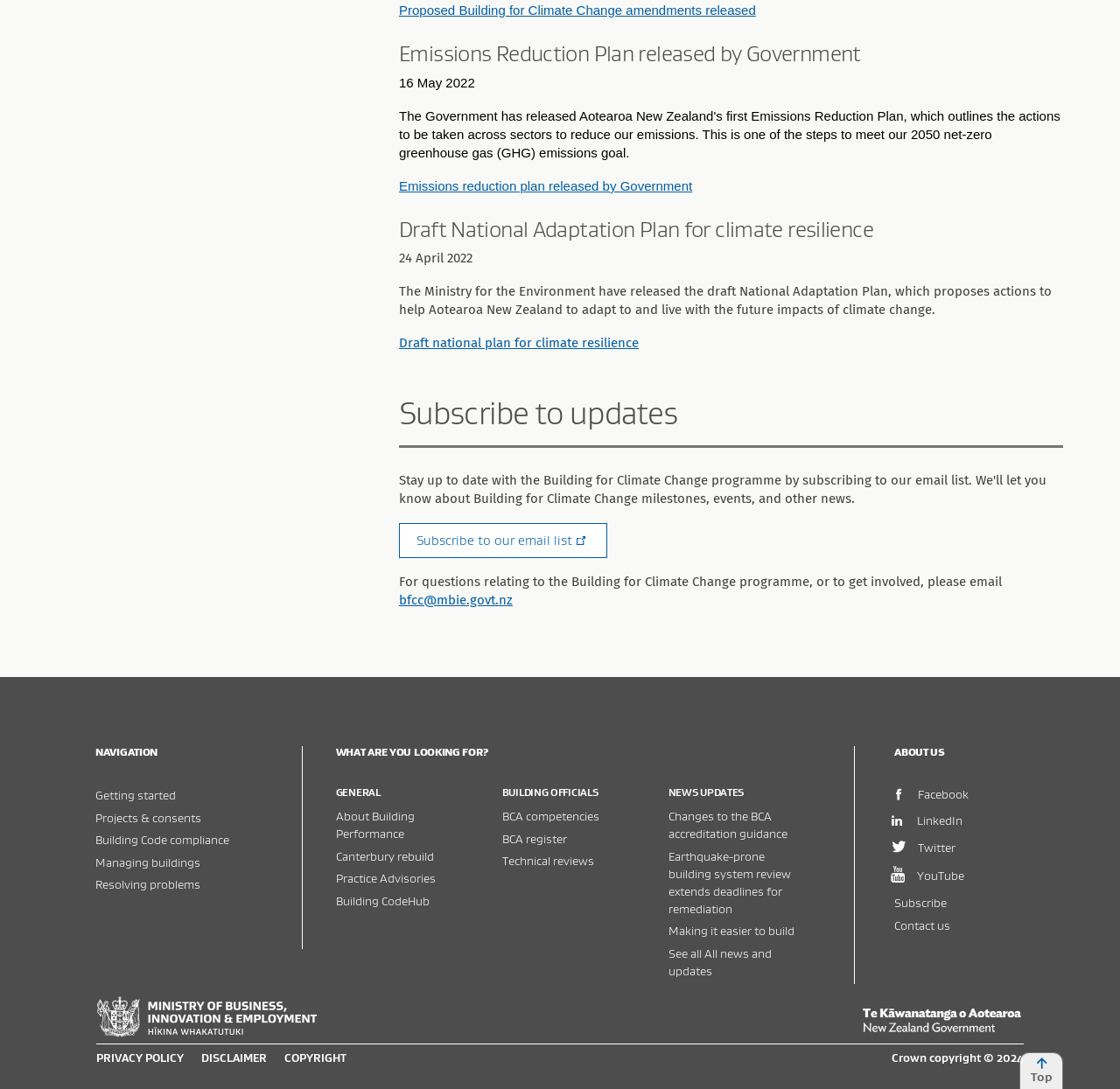Give a one-word or short phrase answer to the question: 
How can I get involved in the Building for Climate Change programme?

email bfcc@mbie.govt.nz